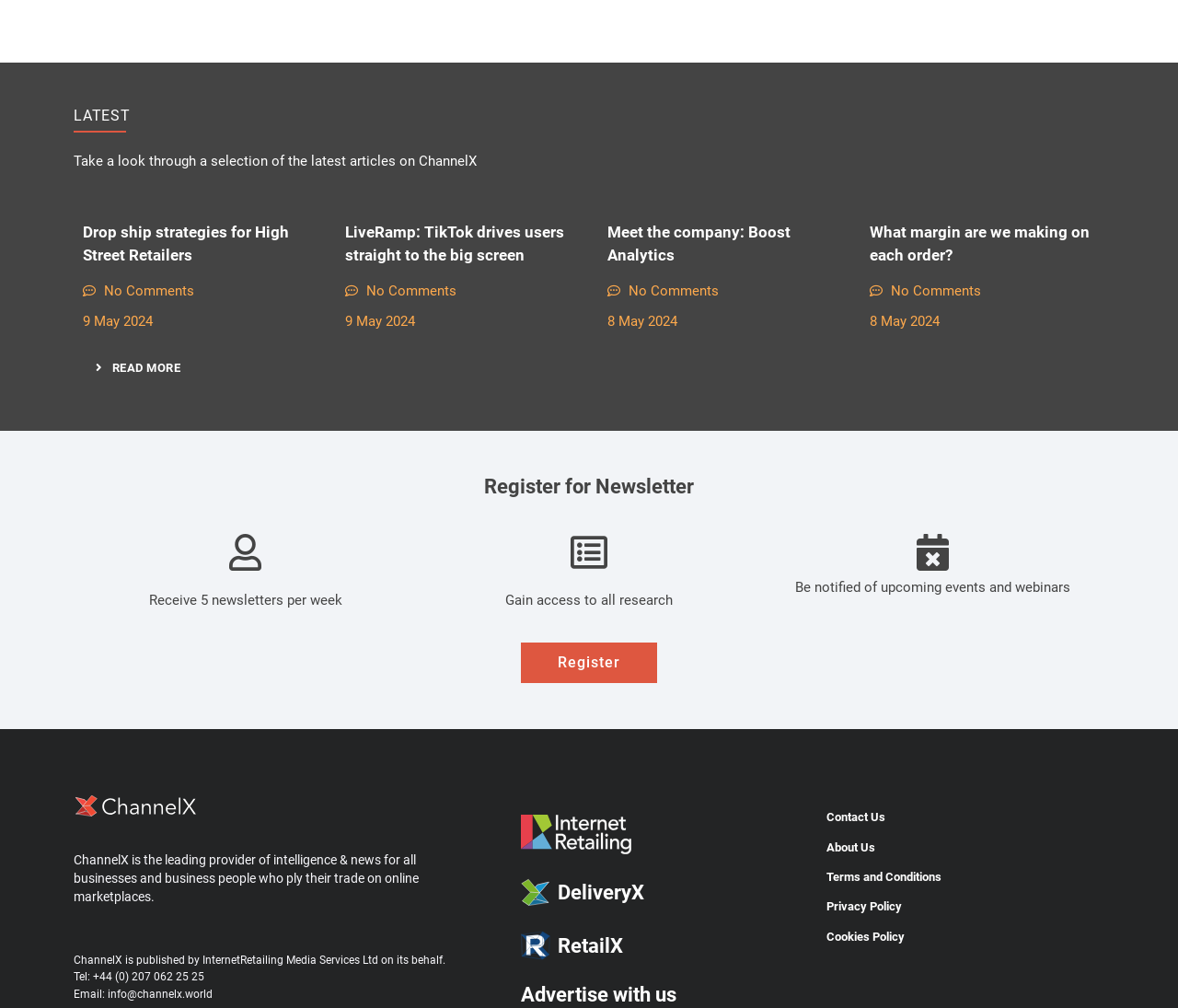What is the company name that publishes ChannelX?
Answer the question with detailed information derived from the image.

I found a 'StaticText' element that mentions the company name that publishes ChannelX, which is InternetRetailing Media Services Ltd.